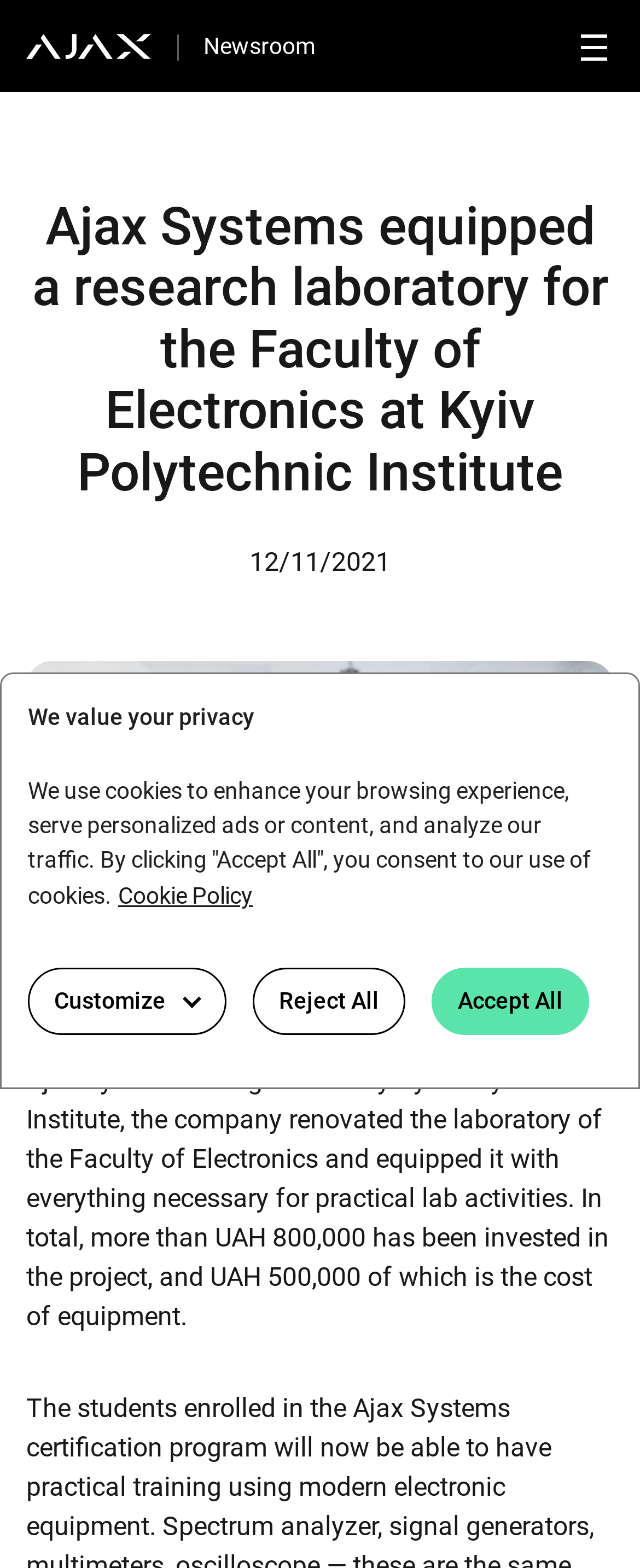What is the name of the faculty where the laboratory is located?
Please use the image to provide a one-word or short phrase answer.

Faculty of Electronics